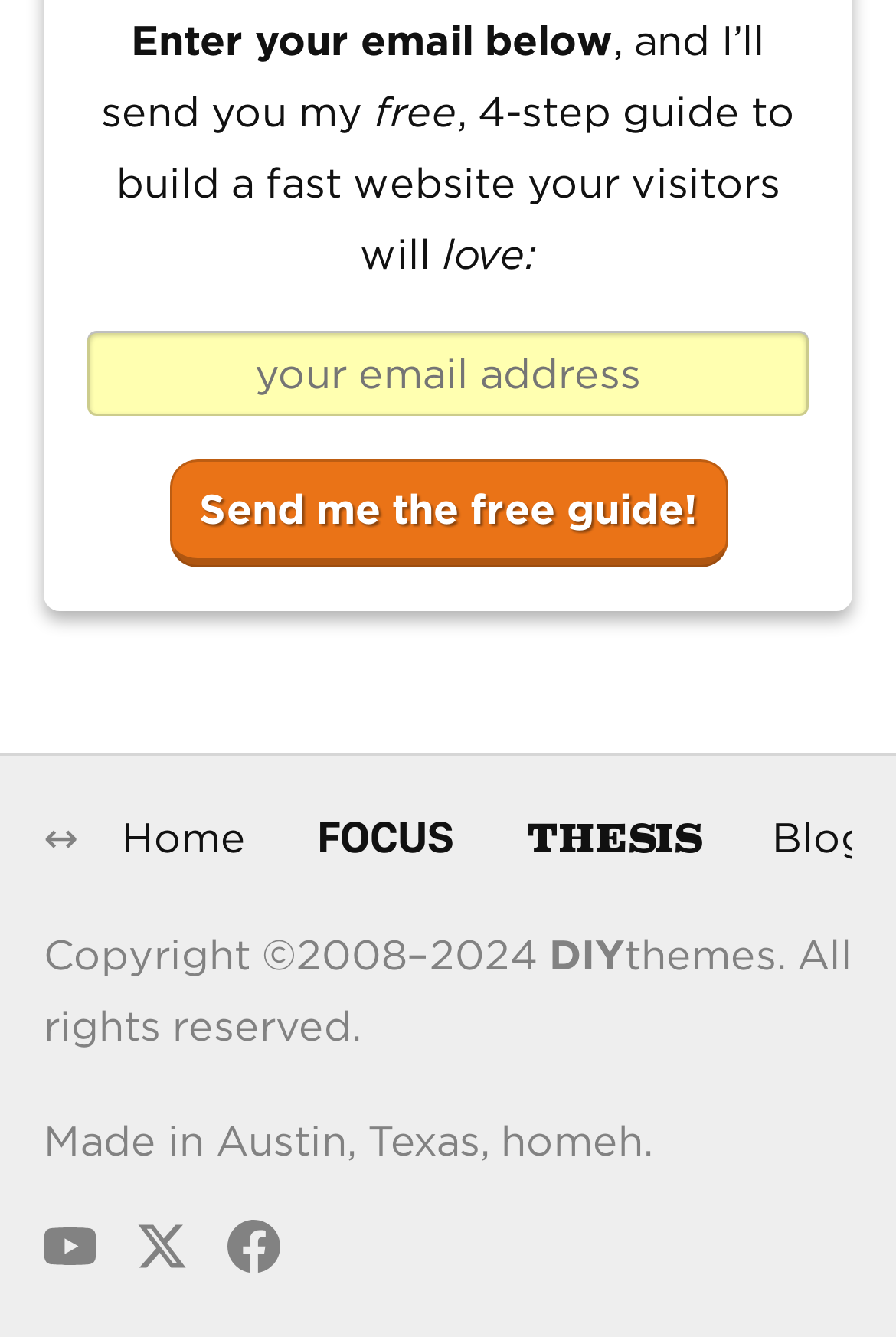What is the location of the author?
Please give a detailed and elaborate answer to the question.

The author is located in Austin, Texas, as indicated by the text 'Made in Austin, Texas, homeh'.